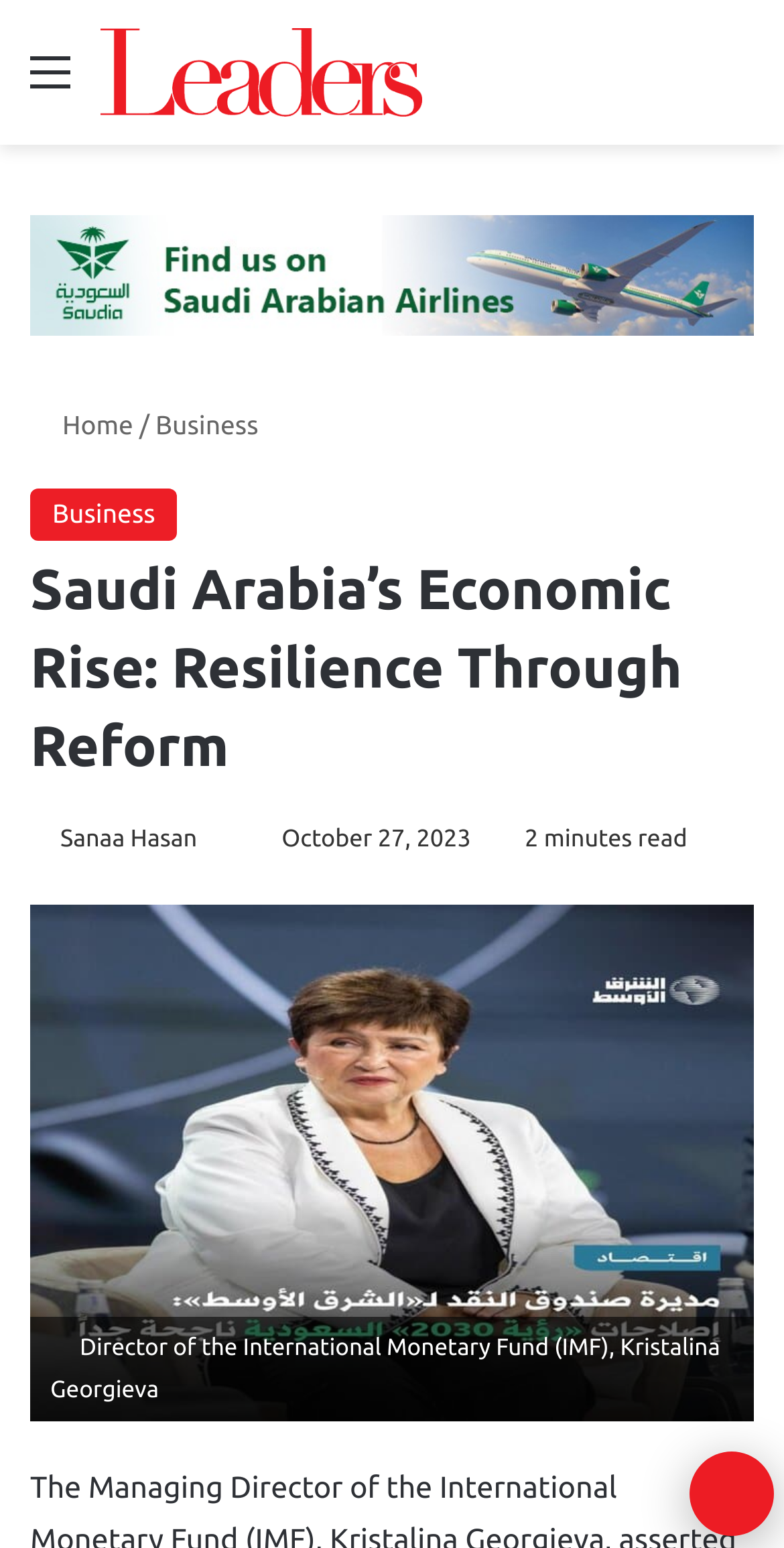Please specify the bounding box coordinates of the clickable region to carry out the following instruction: "Search for something". The coordinates should be four float numbers between 0 and 1, in the format [left, top, right, bottom].

[0.91, 0.027, 0.962, 0.086]